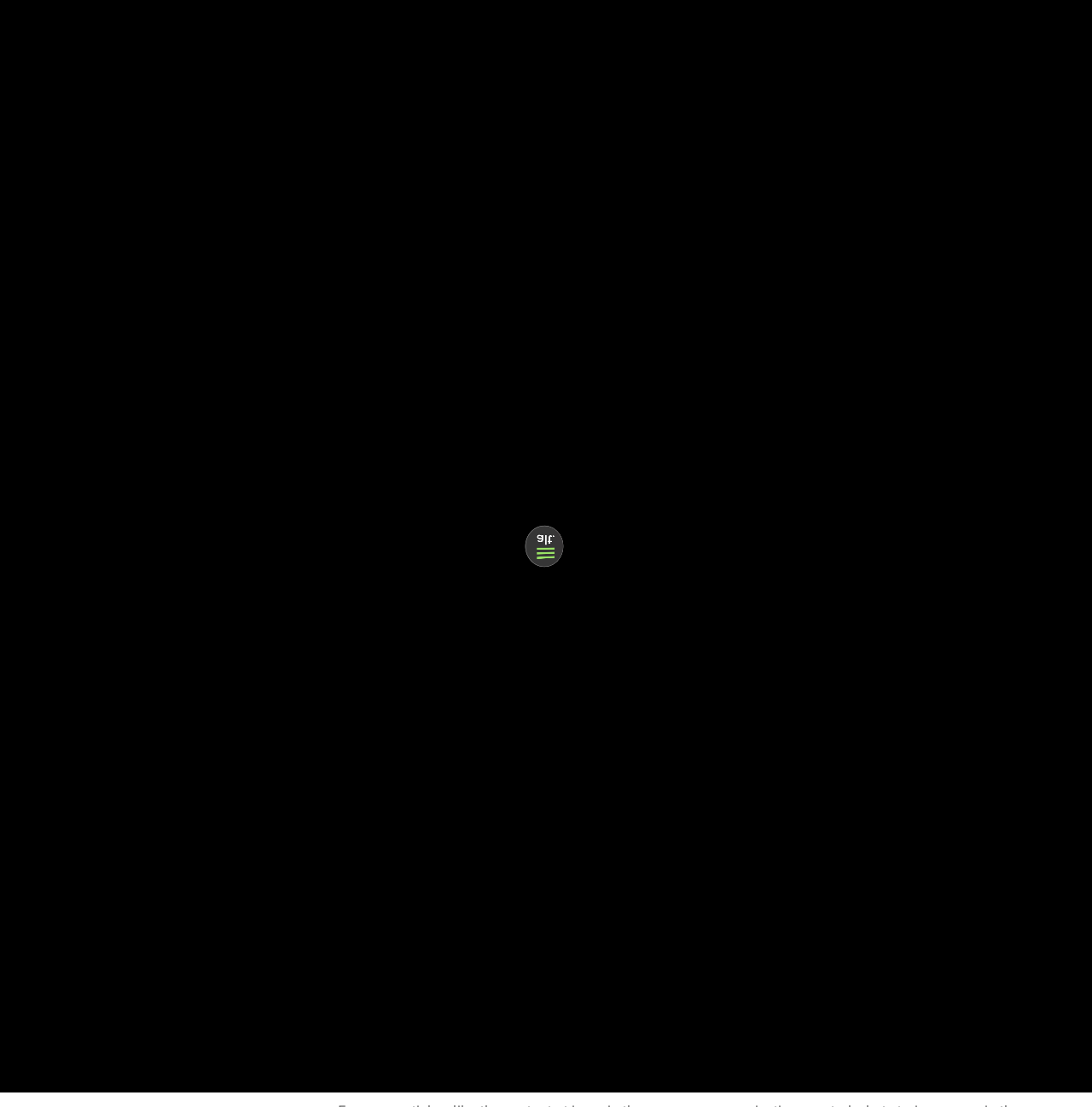Present a detailed account of what is displayed on the webpage.

This webpage appears to be a blog or news article page from ALT Advisory, a organization focused on making a positive change. At the top of the page, there is a header section with a logo and a search bar on the right side. Below the header, there is a navigation menu with links to different sections of the website, including "Home", "What we do", "Who we are", "Resources", "Special Projects", and "Connect".

The main content of the page is divided into two sections. On the left side, there is a list of latest advisory notes, each with a title, a date, and a brief summary. There are five notes listed, with images accompanying each note. The notes appear to be related to data privacy and online harms.

On the right side, there is a main article with a heading "Canadian court rules that Google not entitled to journalistic exemption for data processing". The article discusses a recent court ruling in Canada regarding Google's data processing practices. The article is divided into several paragraphs, with links to related resources and a time stamp indicating when the article was published.

At the bottom of the page, there are social media links to LinkedIn, Twitter, Instagram, and YouTube, allowing users to connect with ALT Advisory on various platforms.